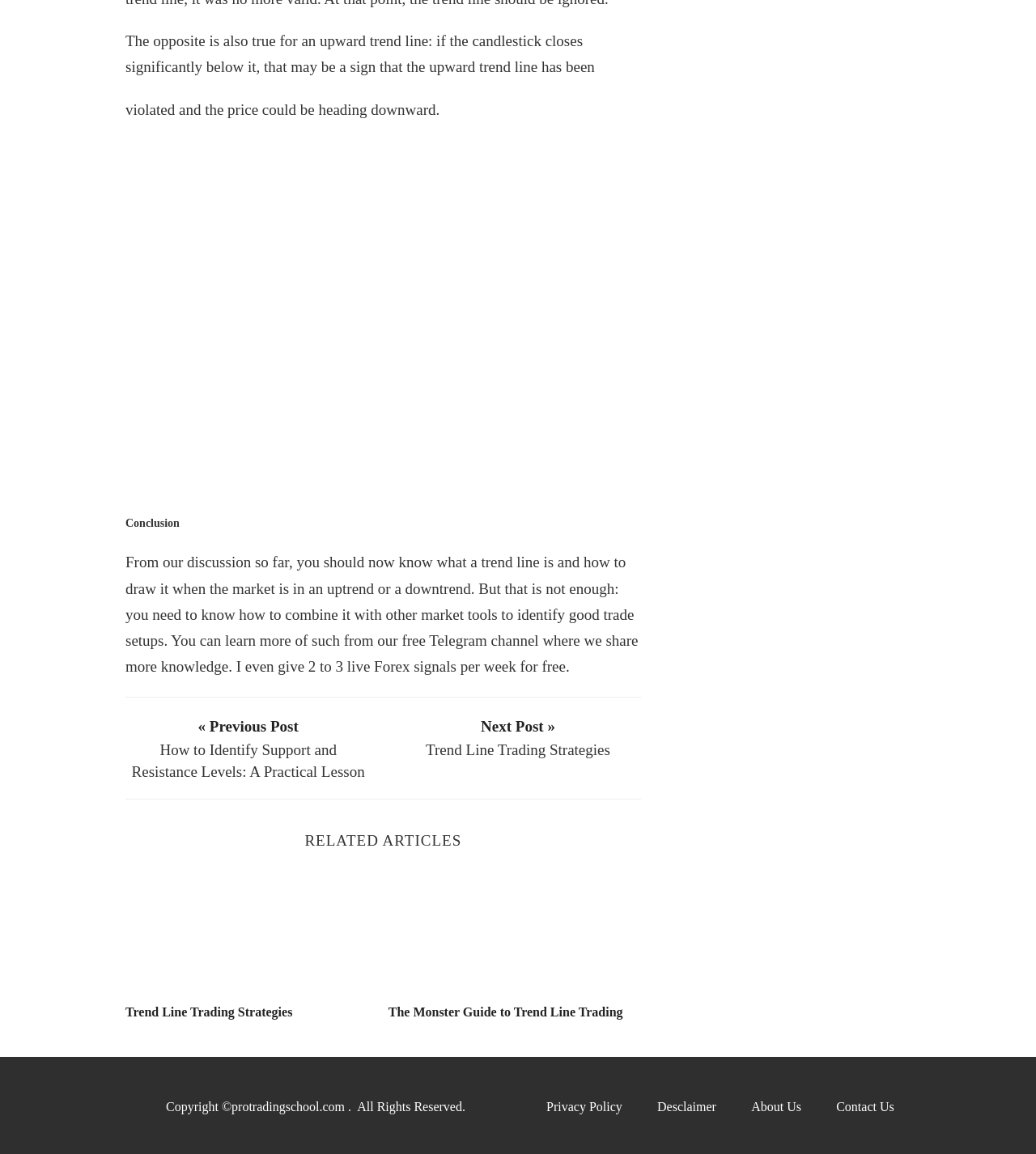Please pinpoint the bounding box coordinates for the region I should click to adhere to this instruction: "check the privacy policy".

[0.527, 0.953, 0.601, 0.965]